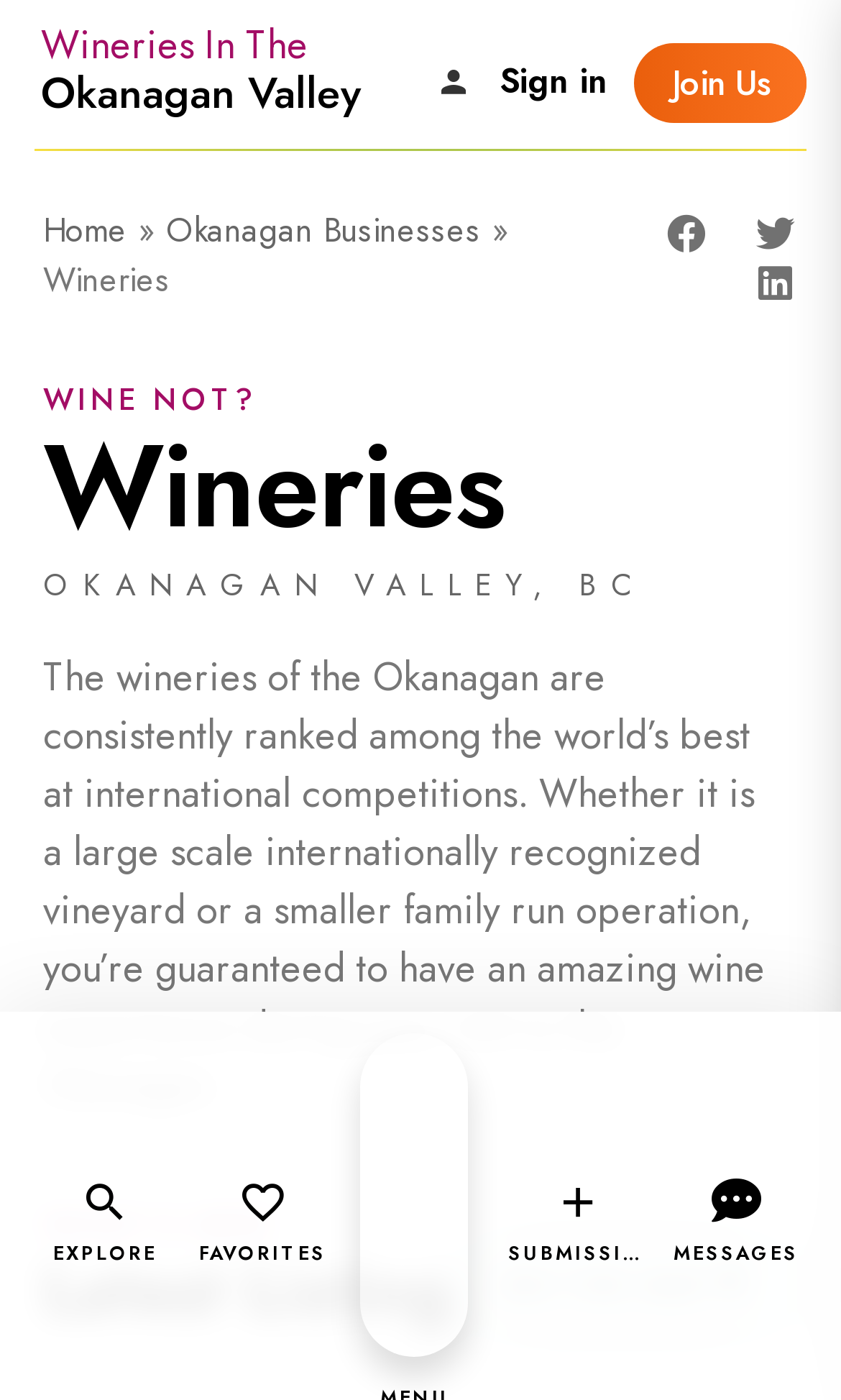Determine the coordinates of the bounding box for the clickable area needed to execute this instruction: "Share on facebook".

[0.764, 0.149, 0.868, 0.183]